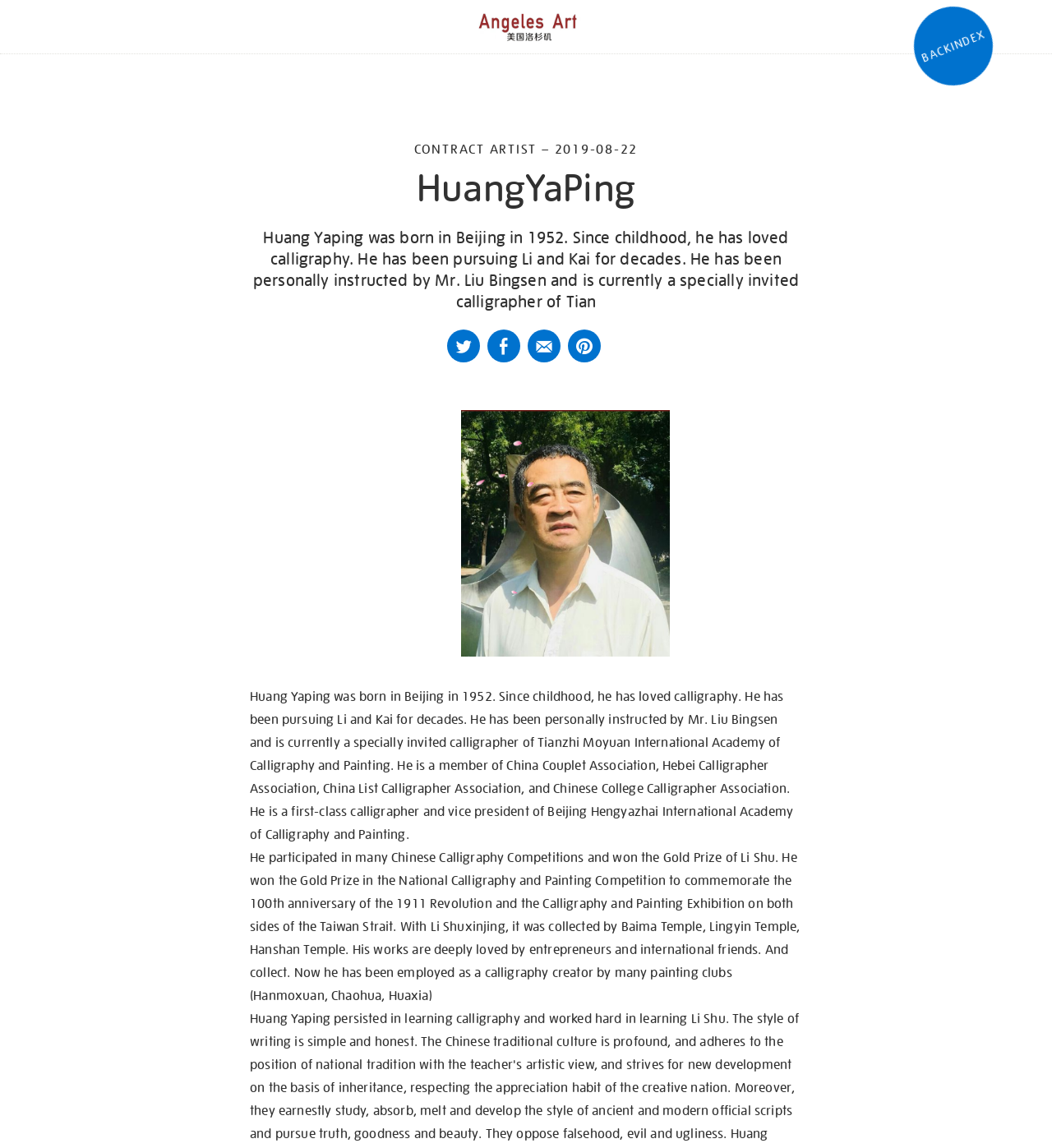Given the following UI element description: "World artist", find the bounding box coordinates in the webpage screenshot.

[0.332, 0.047, 0.457, 0.082]